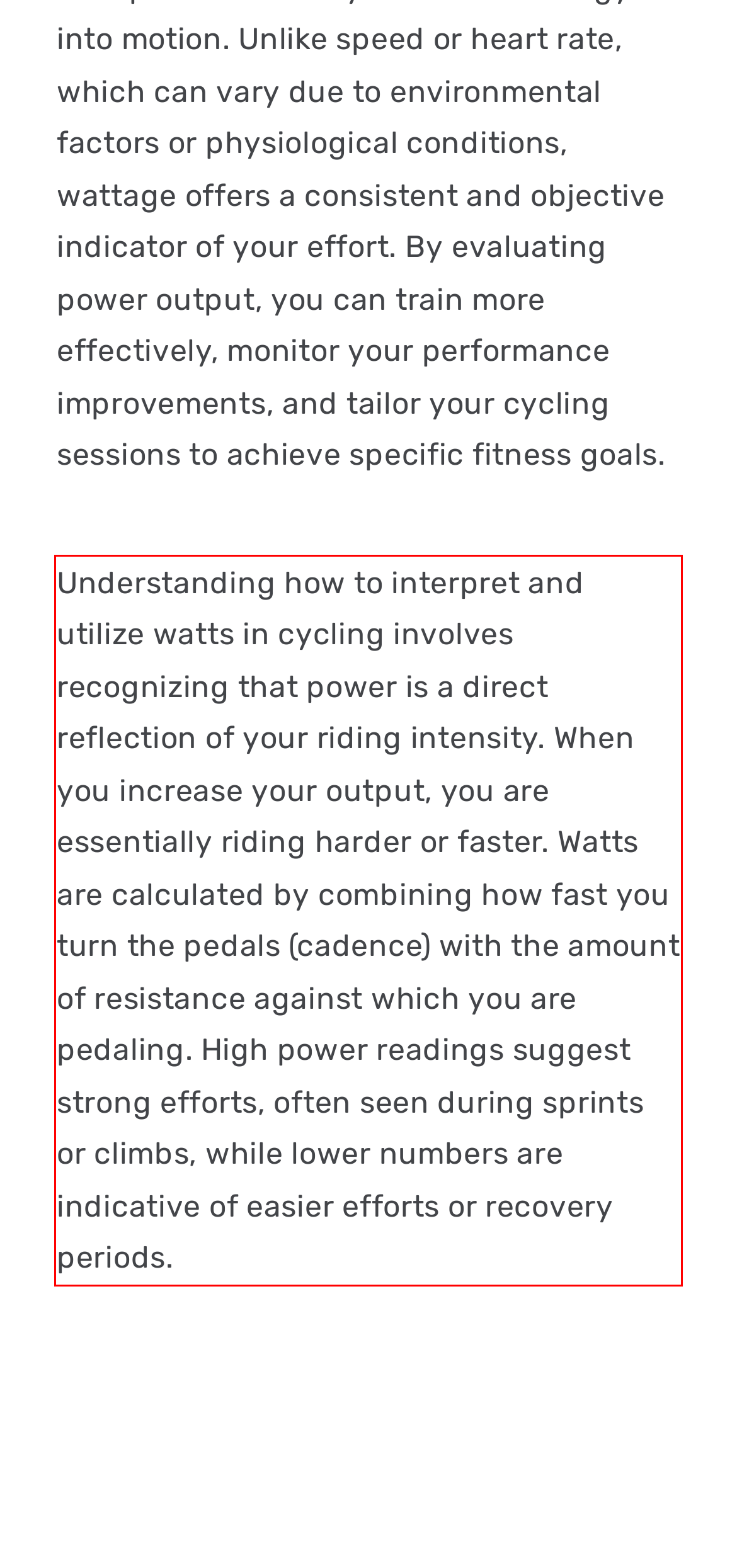In the screenshot of the webpage, find the red bounding box and perform OCR to obtain the text content restricted within this red bounding box.

Understanding how to interpret and utilize watts in cycling involves recognizing that power is a direct reflection of your riding intensity. When you increase your output, you are essentially riding harder or faster. Watts are calculated by combining how fast you turn the pedals (cadence) with the amount of resistance against which you are pedaling. High power readings suggest strong efforts, often seen during sprints or climbs, while lower numbers are indicative of easier efforts or recovery periods.